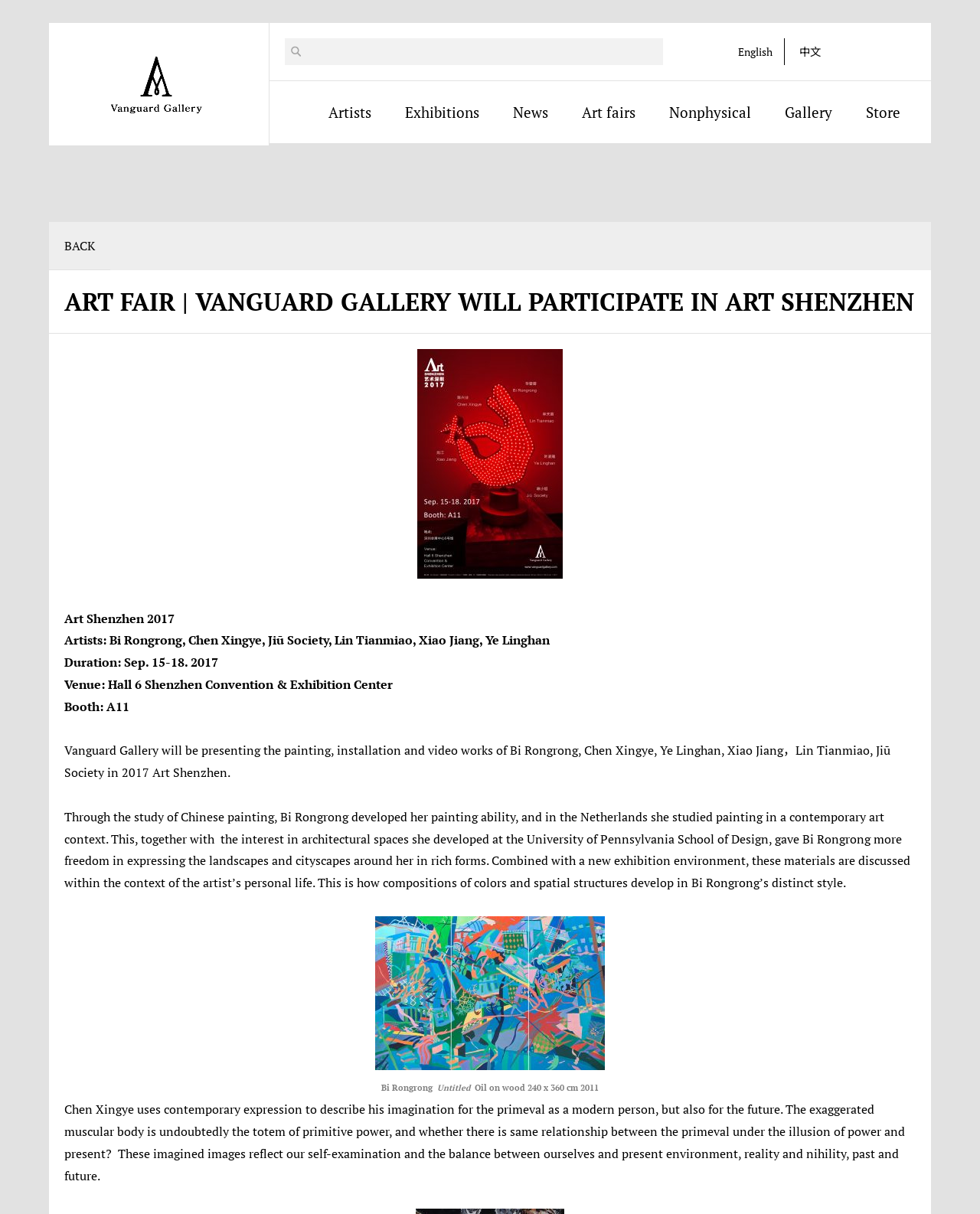Offer an extensive depiction of the webpage and its key elements.

The webpage is about Vanguard Gallery, a contemporary art gallery founded in Shanghai in 2004. At the top, there is a heading with the gallery's name and a link to its homepage. Below it, there is a textbox with a brief introduction to the gallery. On the top-right corner, there are links to switch between English and Chinese languages.

The main navigation menu is located below the introduction, with links to different sections such as Artists, Exhibitions, News, Art Fairs, Nonphysical, Gallery, and Store. These links are aligned horizontally and take up about half of the screen width.

Below the navigation menu, there is a section about an art fair, Art Shenzhen 2017, where Vanguard Gallery participated. This section includes a heading, a link to a related webpage, and an image of the art fair's electronic invitation. The image is positioned below the heading and takes up about a quarter of the screen width.

Following the art fair section, there is a description of the event, including the participating artists, duration, venue, and booth information. The text is divided into several paragraphs, with some blank lines in between.

The webpage also features two artists, Bi Rongrong and Chen Xingye, with their artworks and descriptions. Bi Rongrong's section includes a link to her artwork, an image of the artwork, and a paragraph describing her style and inspiration. Chen Xingye's section includes a description of his artwork and inspiration, with no image.

Overall, the webpage has a clean and organized layout, with clear headings and concise text. The use of images and blank lines helps to break up the content and make it easier to read.